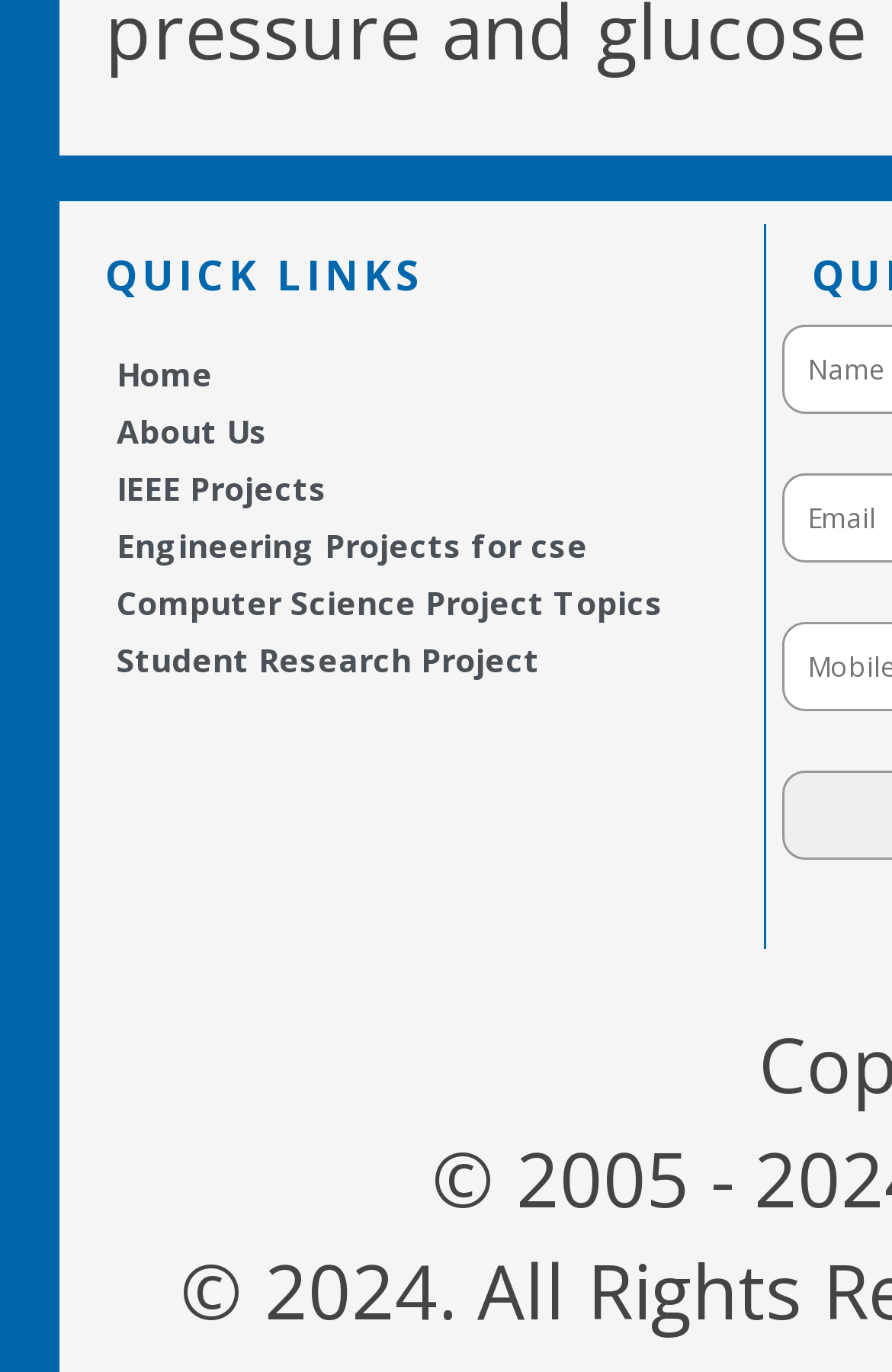What is the field of study related to the fifth link?
Please provide a comprehensive answer based on the contents of the image.

The fifth link under the 'QUICK LINKS' heading is 'Computer Science Project Topics', which implies that the field of study related to this link is Computer Science.